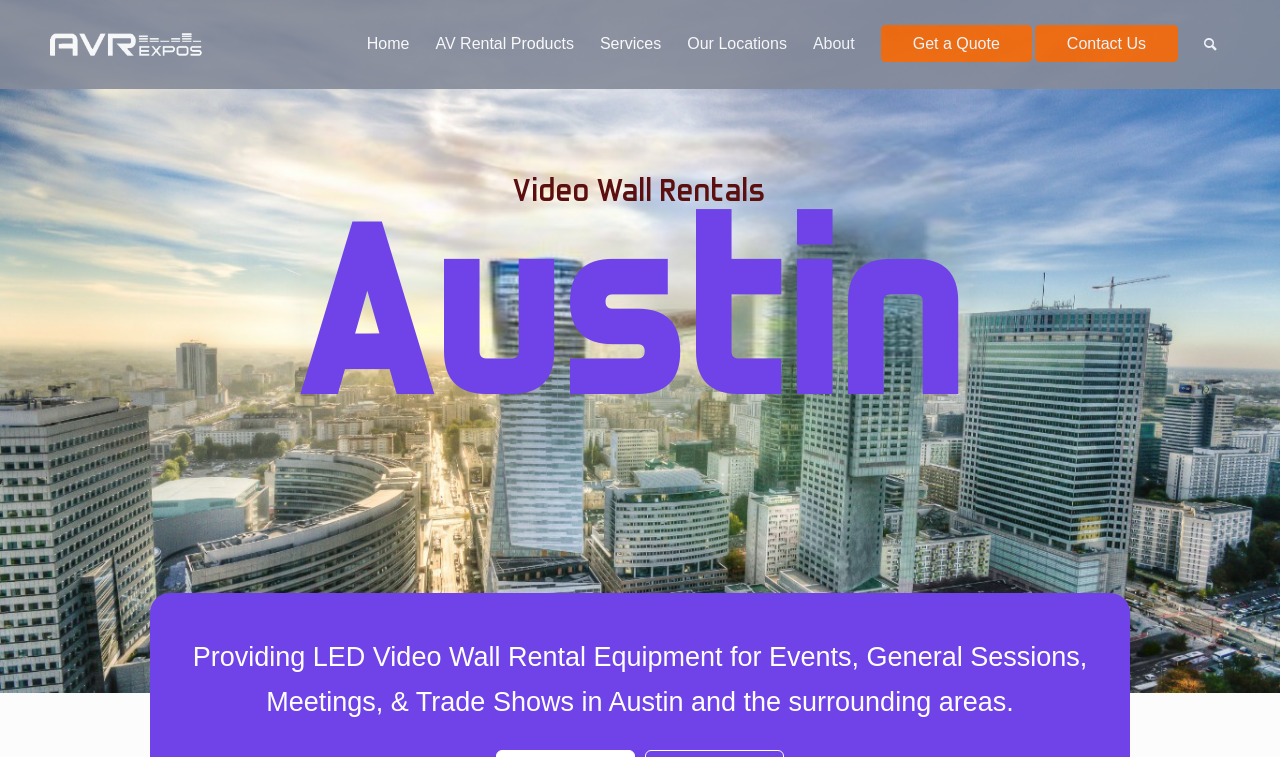What is the company name?
Can you offer a detailed and complete answer to this question?

The company name can be found in the top-left corner of the webpage, where the logo is located. The image 'Video Wall Rental Austin' is placed next to the link 'AVR expos logo', indicating that the company name is Video Wall Rental Austin.